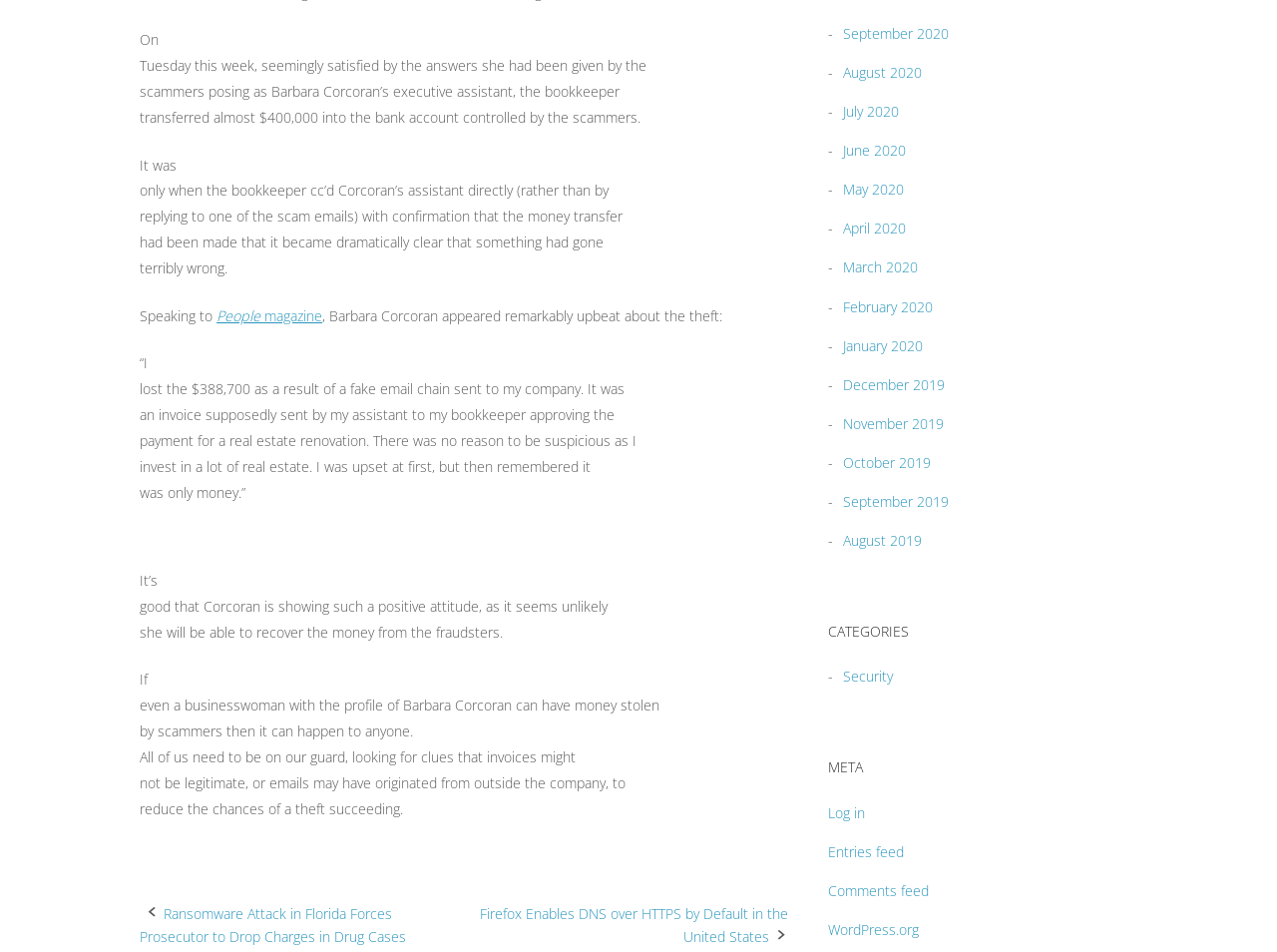What was the reason for the money transfer?
Make sure to answer the question with a detailed and comprehensive explanation.

The article states that the scammers sent an invoice supposedly sent by Barbara Corcoran's assistant to her bookkeeper, approving the payment for a real estate renovation, which led to the transfer of $388,700.